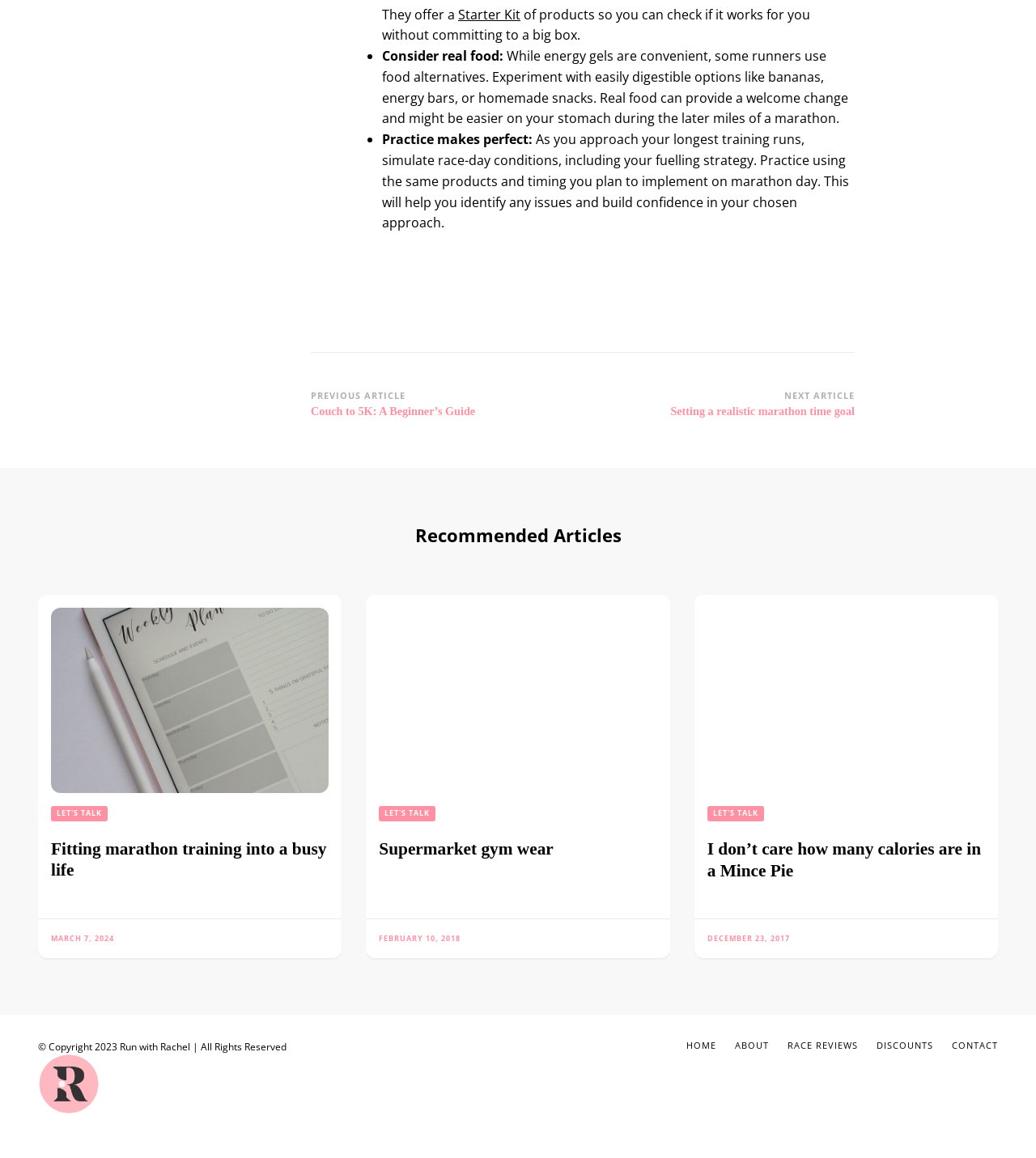Please pinpoint the bounding box coordinates for the region I should click to adhere to this instruction: "Read 'Recommended Articles'".

[0.037, 0.452, 0.963, 0.472]